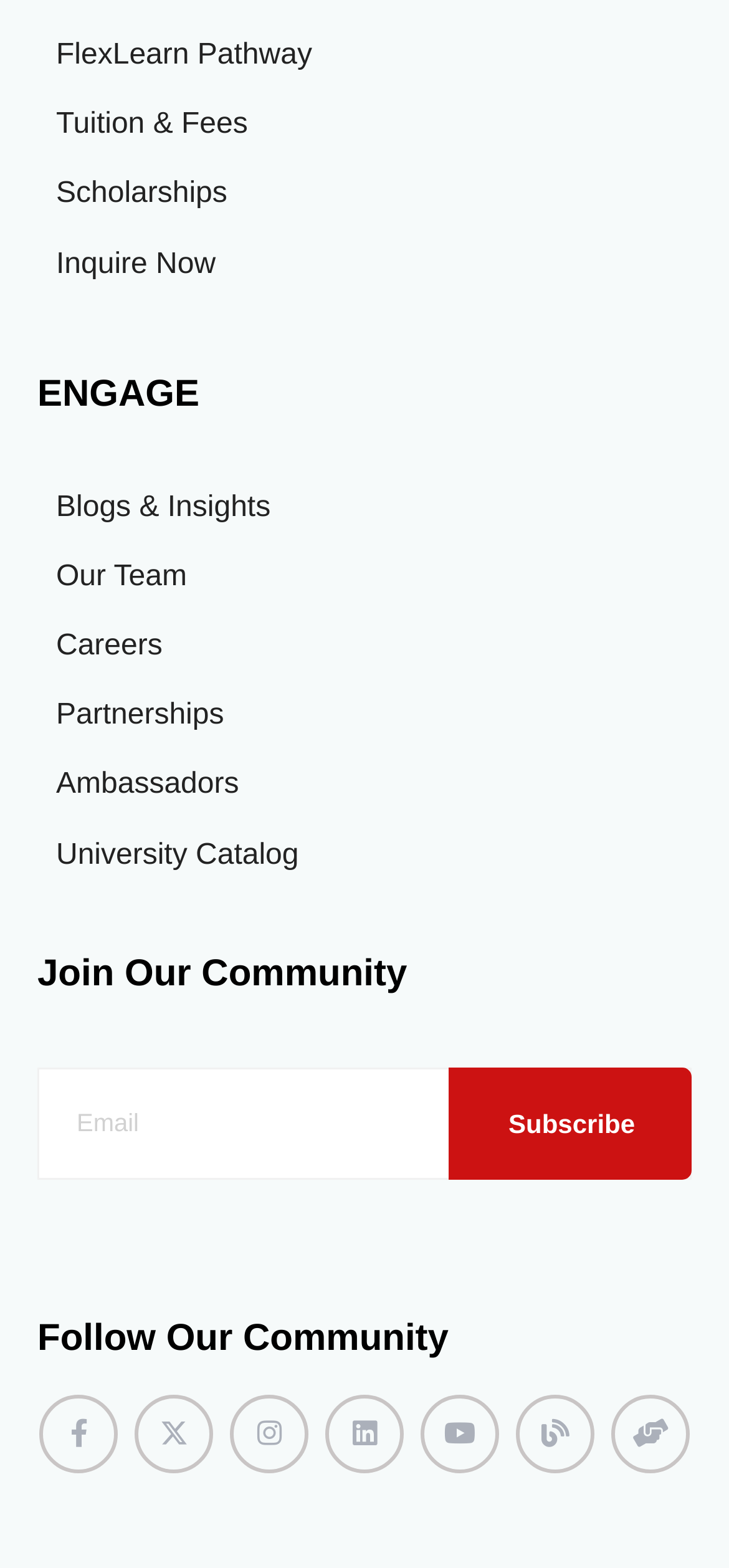Predict the bounding box coordinates of the area that should be clicked to accomplish the following instruction: "Subscribe to the newsletter". The bounding box coordinates should consist of four float numbers between 0 and 1, i.e., [left, top, right, bottom].

[0.615, 0.681, 0.949, 0.752]